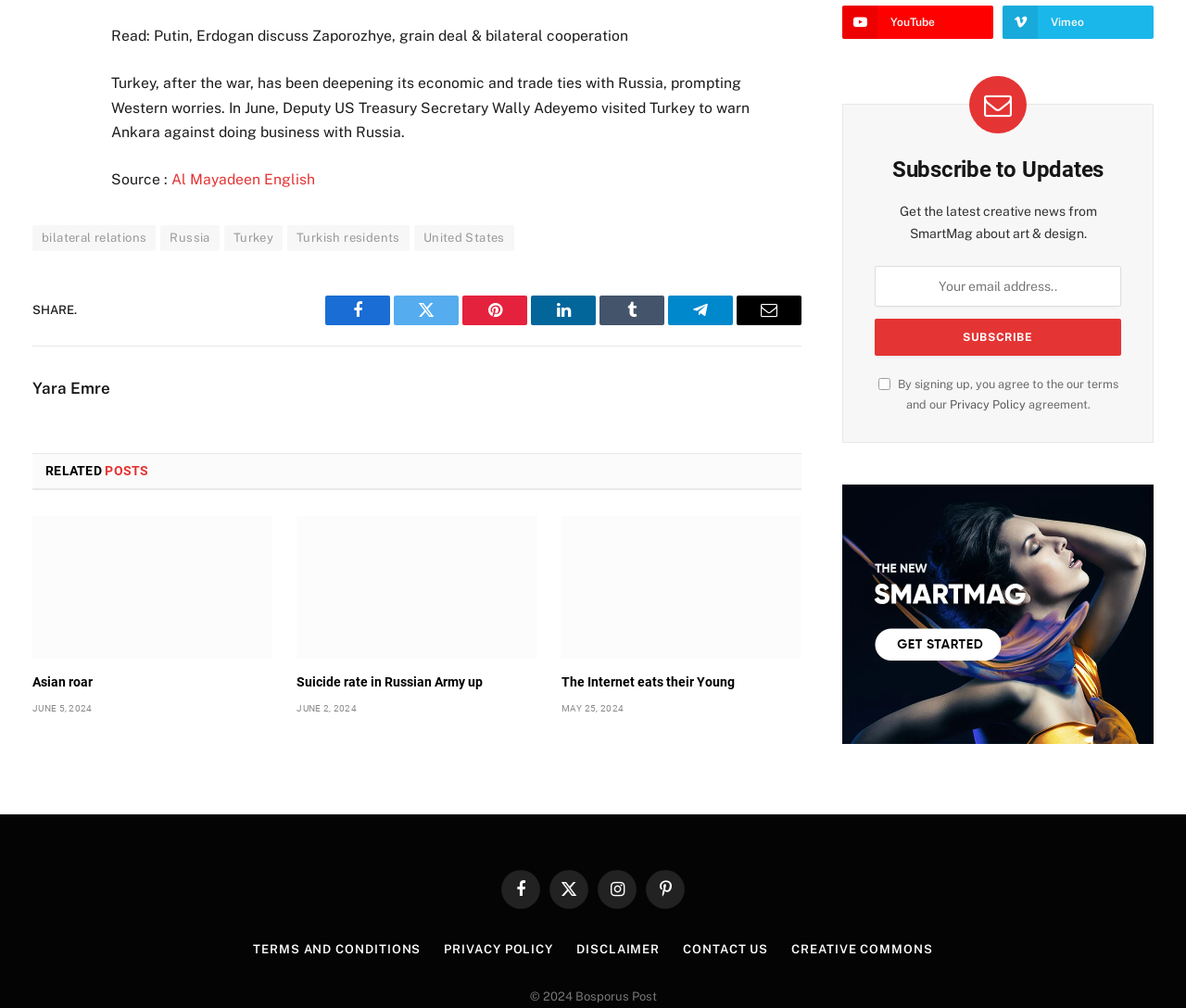Pinpoint the bounding box coordinates for the area that should be clicked to perform the following instruction: "Click on the Facebook share button".

[0.274, 0.293, 0.329, 0.322]